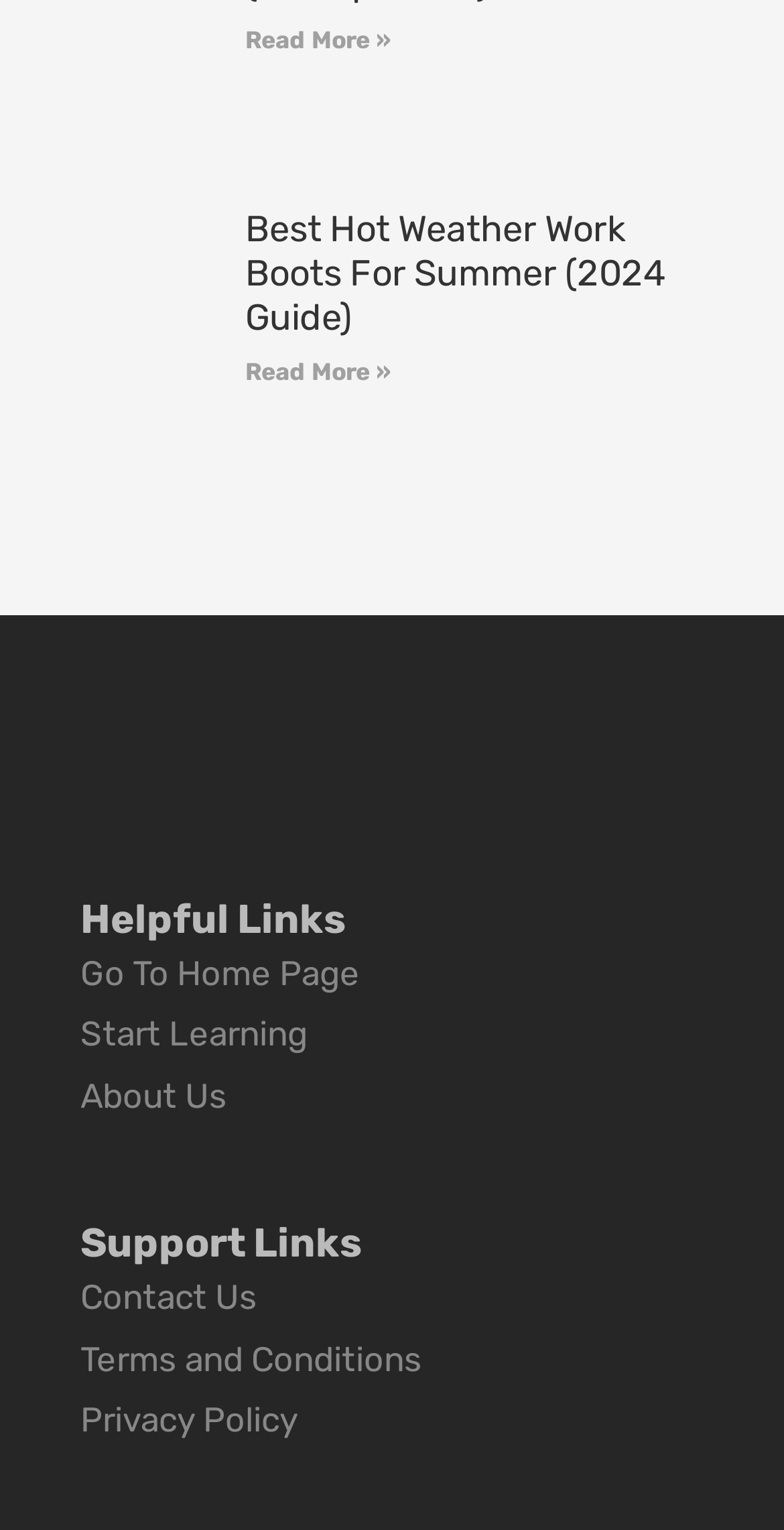How many links are in the 'Helpful Links' section?
From the image, respond with a single word or phrase.

3